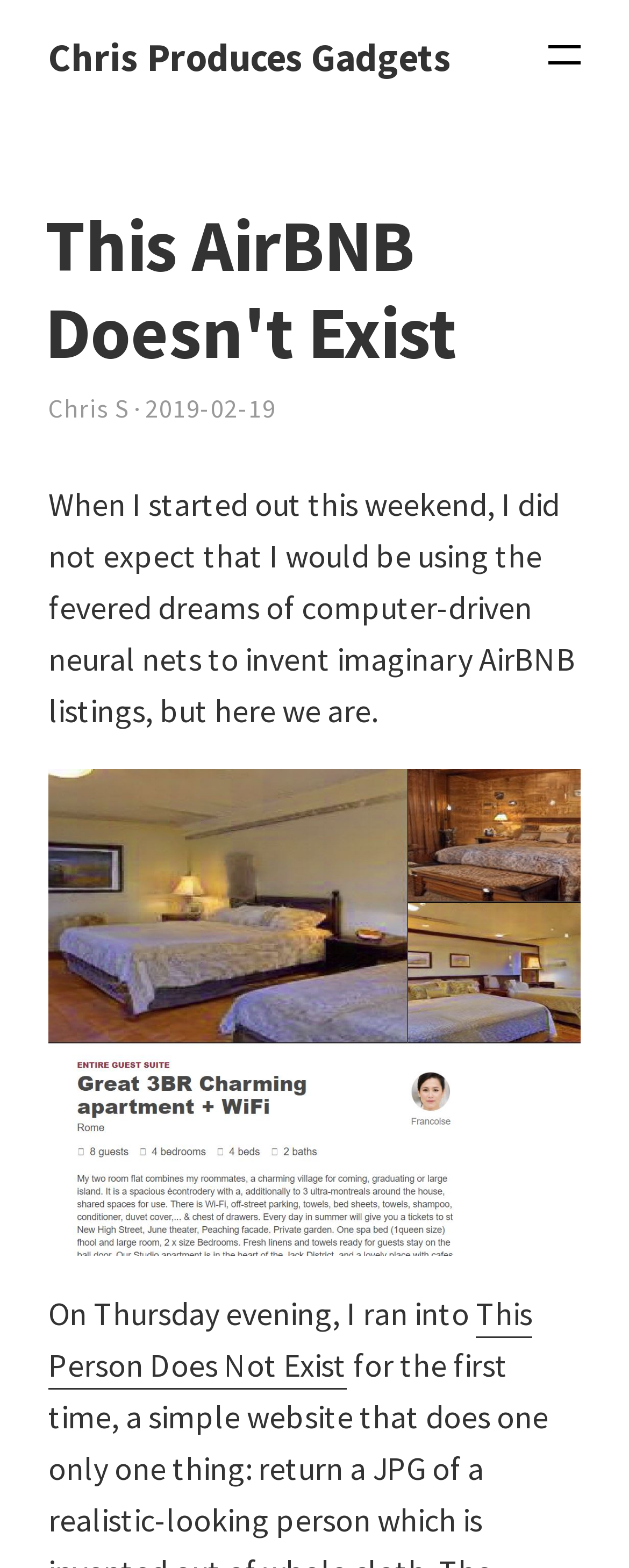Elaborate on the different components and information displayed on the webpage.

The webpage is titled "This AirBNB Doesn't Exist - Chris Produces Gadgets" and has a prominent link to "Chris Produces Gadgets" at the top left corner. Below the title, there is a button that spans almost the entire width of the page. 

Inside the button, there is a header section that takes up about a quarter of the page's height. The header section contains a heading that reads "This AirBNB Doesn't Exist" and a static text that displays the author's name, "Chris S", and the date "2019-02-19". 

Below the header section, there is a paragraph of text that summarizes the content of the webpage, stating that the author did not expect to use computer-driven neural nets to invent imaginary AirBNB listings. 

Following the text, there is an image that takes up about half of the page's height, showcasing a plausible-looking AirBNB listing from the website thisairbnbdoesnotexist.com. 

At the bottom of the page, there is another paragraph of text that starts with "On Thursday evening, I ran into", and a link to "This Person Does Not Exist" positioned to the right of the text.